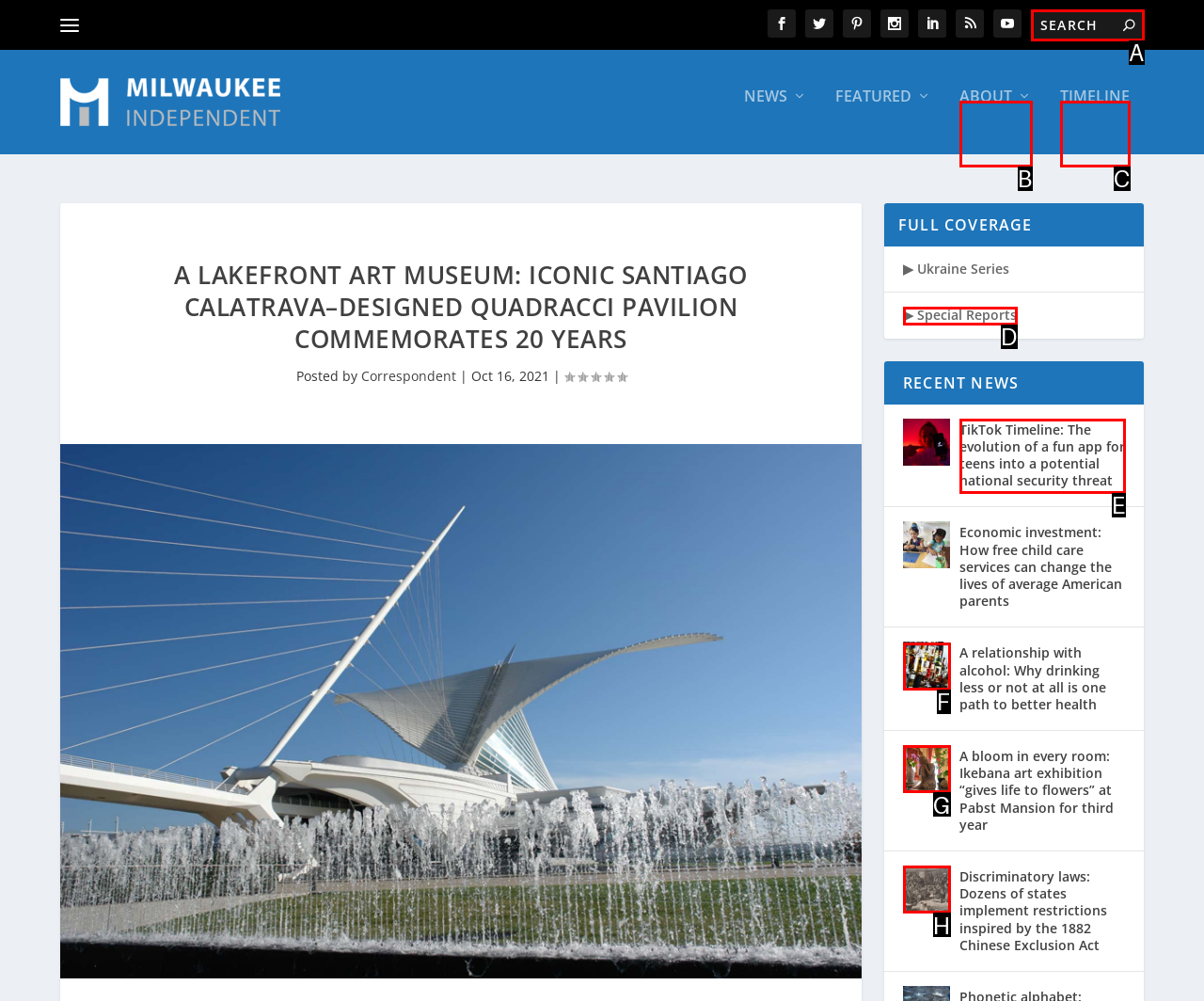Based on the description About, identify the most suitable HTML element from the options. Provide your answer as the corresponding letter.

B